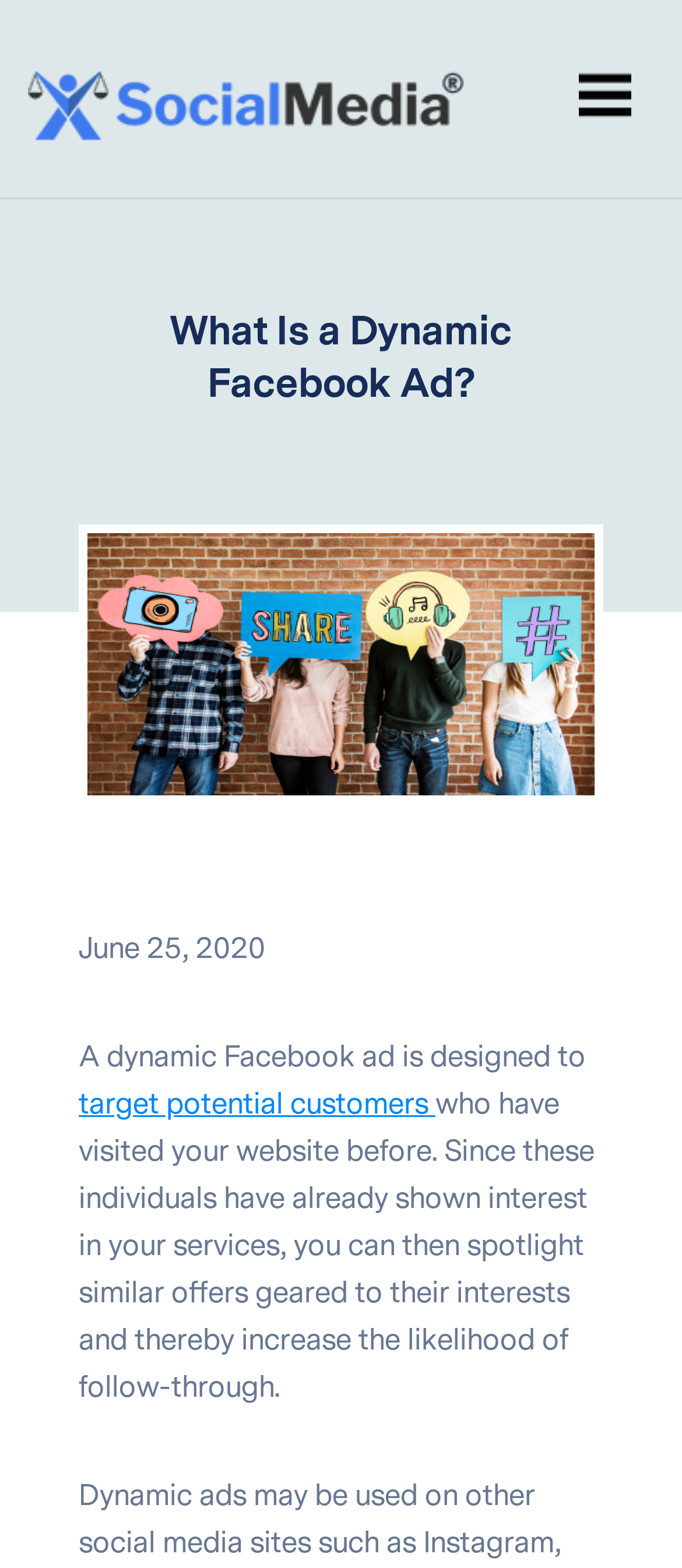Identify the bounding box for the UI element that is described as follows: "target potential customers".

[0.115, 0.692, 0.638, 0.717]